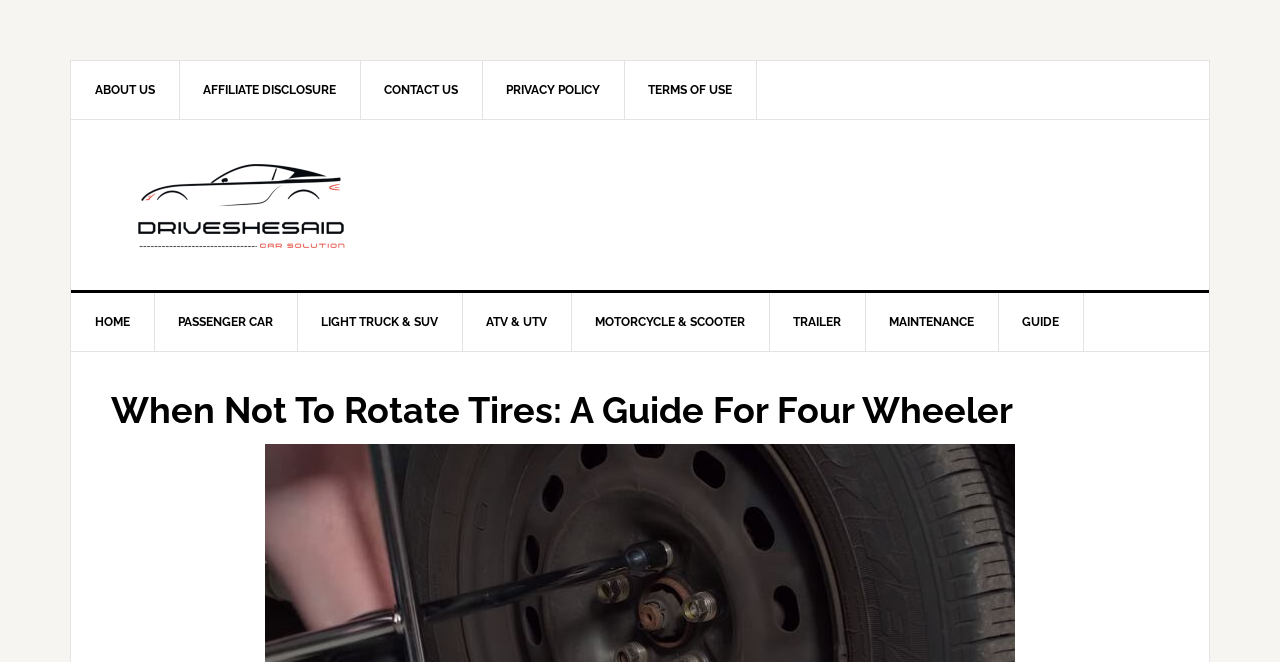Can you find the bounding box coordinates for the element that needs to be clicked to execute this instruction: "go to ABOUT US page"? The coordinates should be given as four float numbers between 0 and 1, i.e., [left, top, right, bottom].

[0.055, 0.092, 0.141, 0.18]